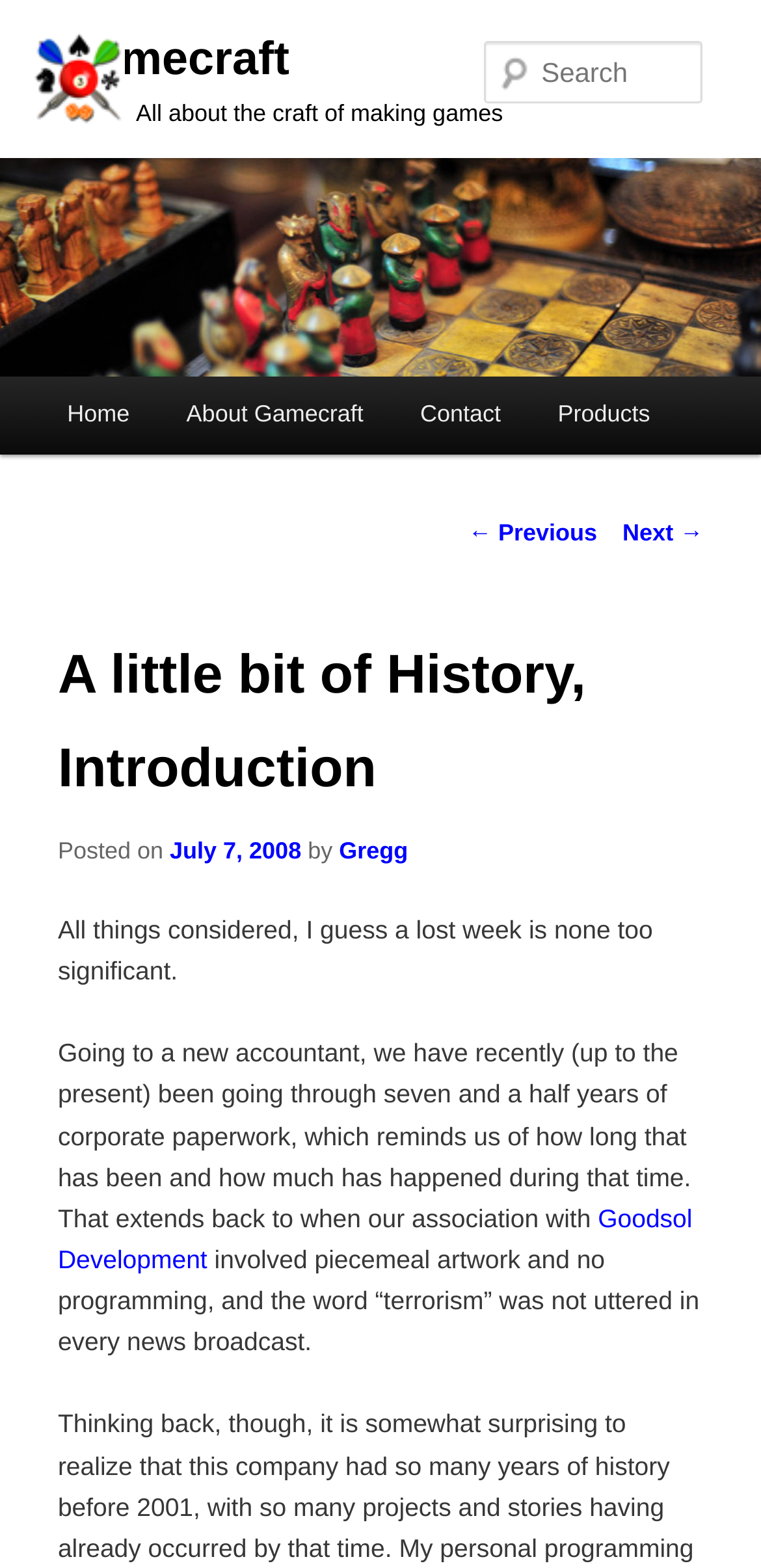Show the bounding box coordinates of the element that should be clicked to complete the task: "click the first link".

None